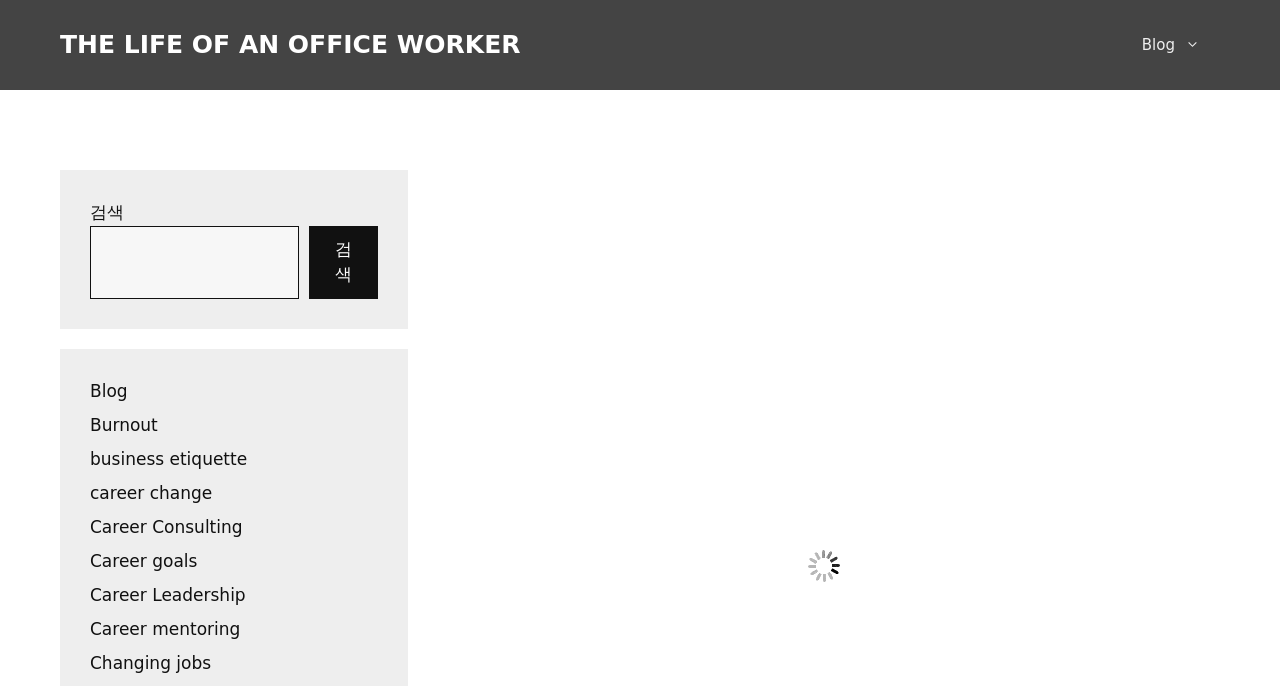Predict the bounding box coordinates of the area that should be clicked to accomplish the following instruction: "go to blog page". The bounding box coordinates should consist of four float numbers between 0 and 1, i.e., [left, top, right, bottom].

[0.876, 0.051, 0.953, 0.08]